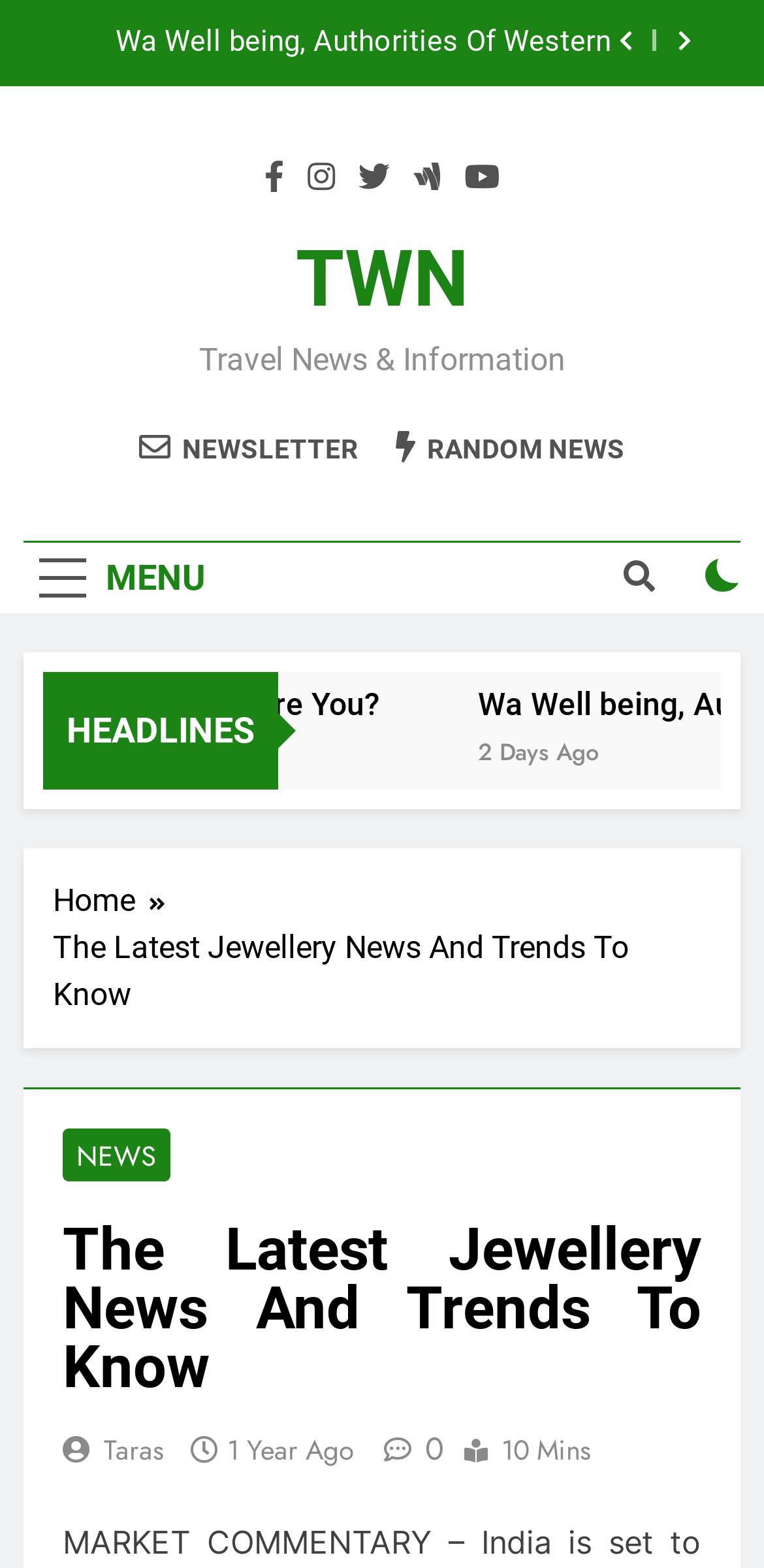Please provide a detailed answer to the question below based on the screenshot: 
What is the time duration mentioned in the article?

I searched for time-related information on the webpage and found a static text '10 Mins' in the article section. This text indicates a time duration, so the answer is '10 Mins'.